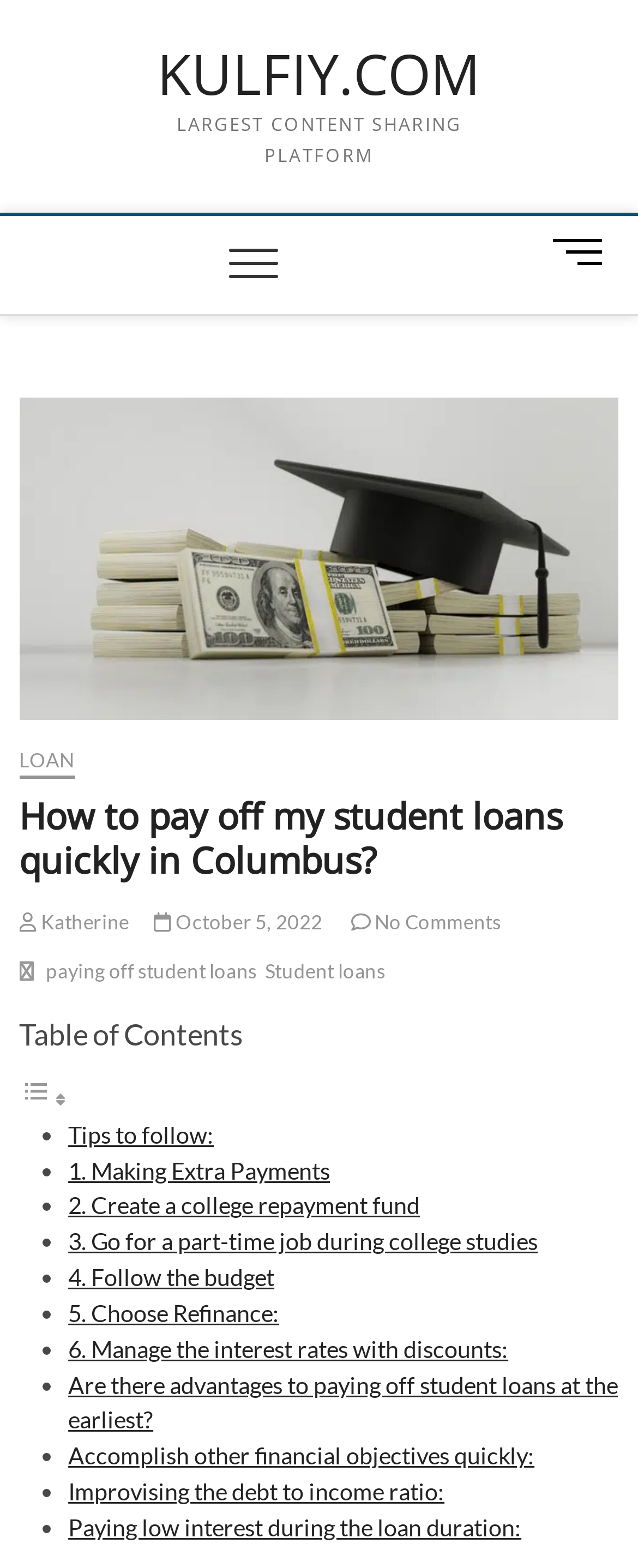Provide an in-depth description of the elements and layout of the webpage.

This webpage is about paying off student loans quickly in Columbus, with a focus on providing tips and strategies for achieving this goal. At the top of the page, there is a heading that reads "KULFIY.COM" and a link to the website's main menu. Below this, there is a static text element that reads "LARGEST CONTENT SHARING PLATFORM".

On the left side of the page, there is a navigation menu labeled "Main Menu" with a button to expand or collapse it. On the right side, there is a button labeled "Menu Button" that, when clicked, reveals a menu with various options.

The main content of the page is divided into sections, with a heading that reads "How to pay off my student loans quickly in Columbus?" followed by a series of links and text elements. There is an image related to student loans, and a header that reads "LOAN". Below this, there are links to related topics, such as "paying off student loans" and "Student loans".

The page also features a table of contents with links to various sections, including "Tips to follow" and "Are there advantages to paying off student loans at the earliest?". Each section has a list of bullet points with links to specific tips, such as "Making Extra Payments", "Create a college repayment fund", and "Follow the budget".

Throughout the page, there are various images and icons, including a figure with a student loans image, and several list markers in the form of bullets. The overall layout is organized and easy to navigate, with clear headings and concise text.